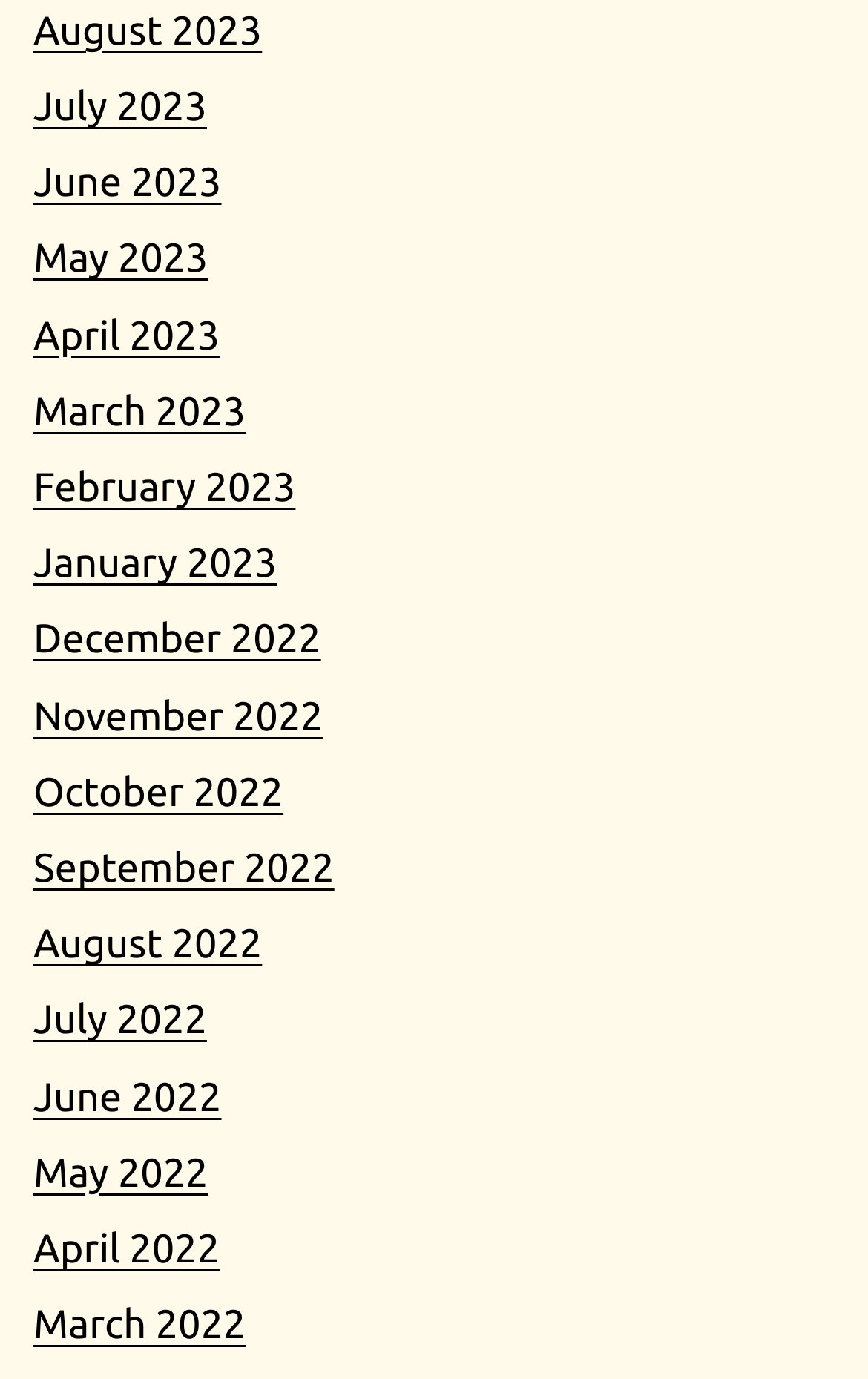Provide the bounding box coordinates of the section that needs to be clicked to accomplish the following instruction: "go to July 2022."

[0.038, 0.724, 0.238, 0.756]